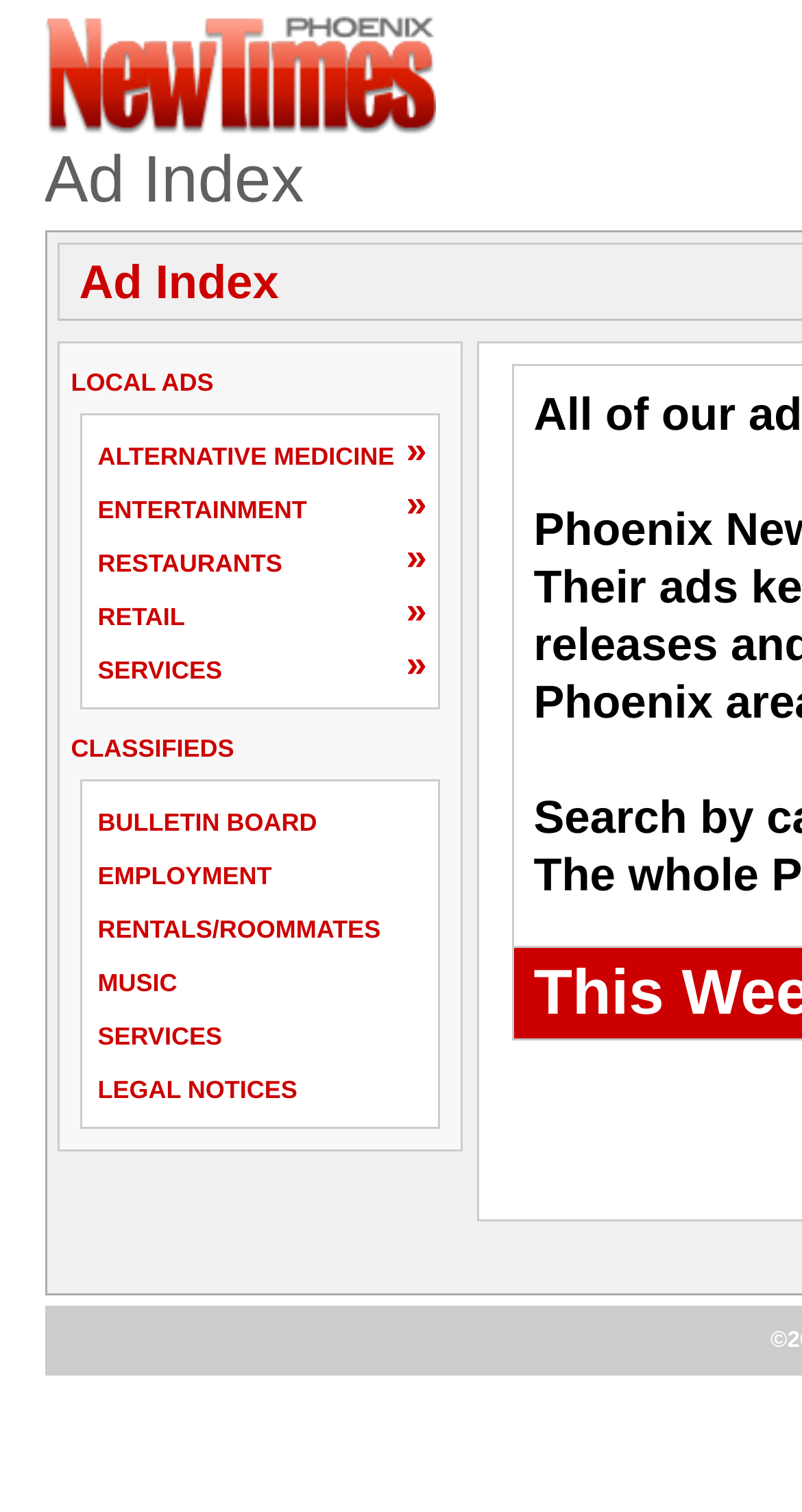Identify the bounding box coordinates of the HTML element based on this description: "Employment".

[0.114, 0.562, 0.532, 0.592]